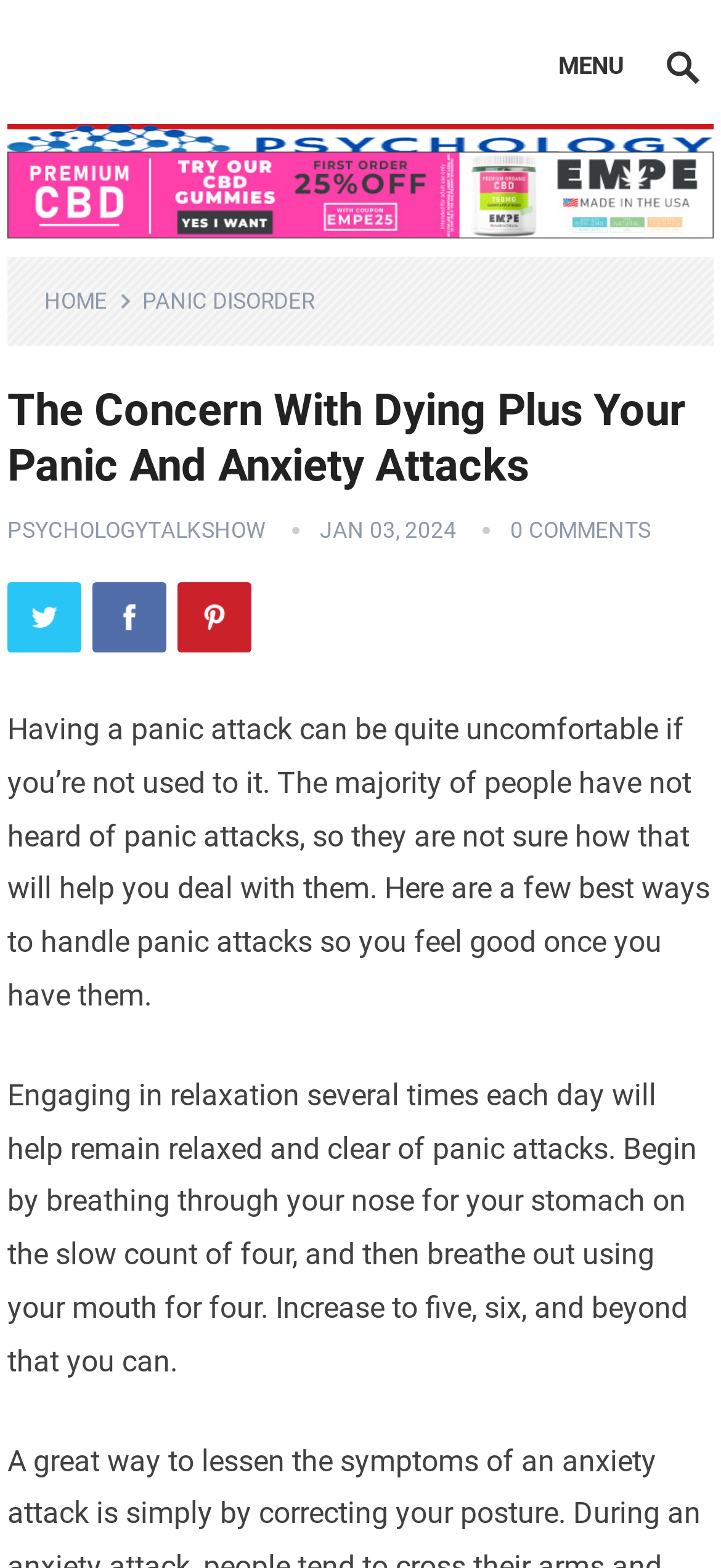Use one word or a short phrase to answer the question provided: 
What is the name of the talk show?

Psychology Talk Show